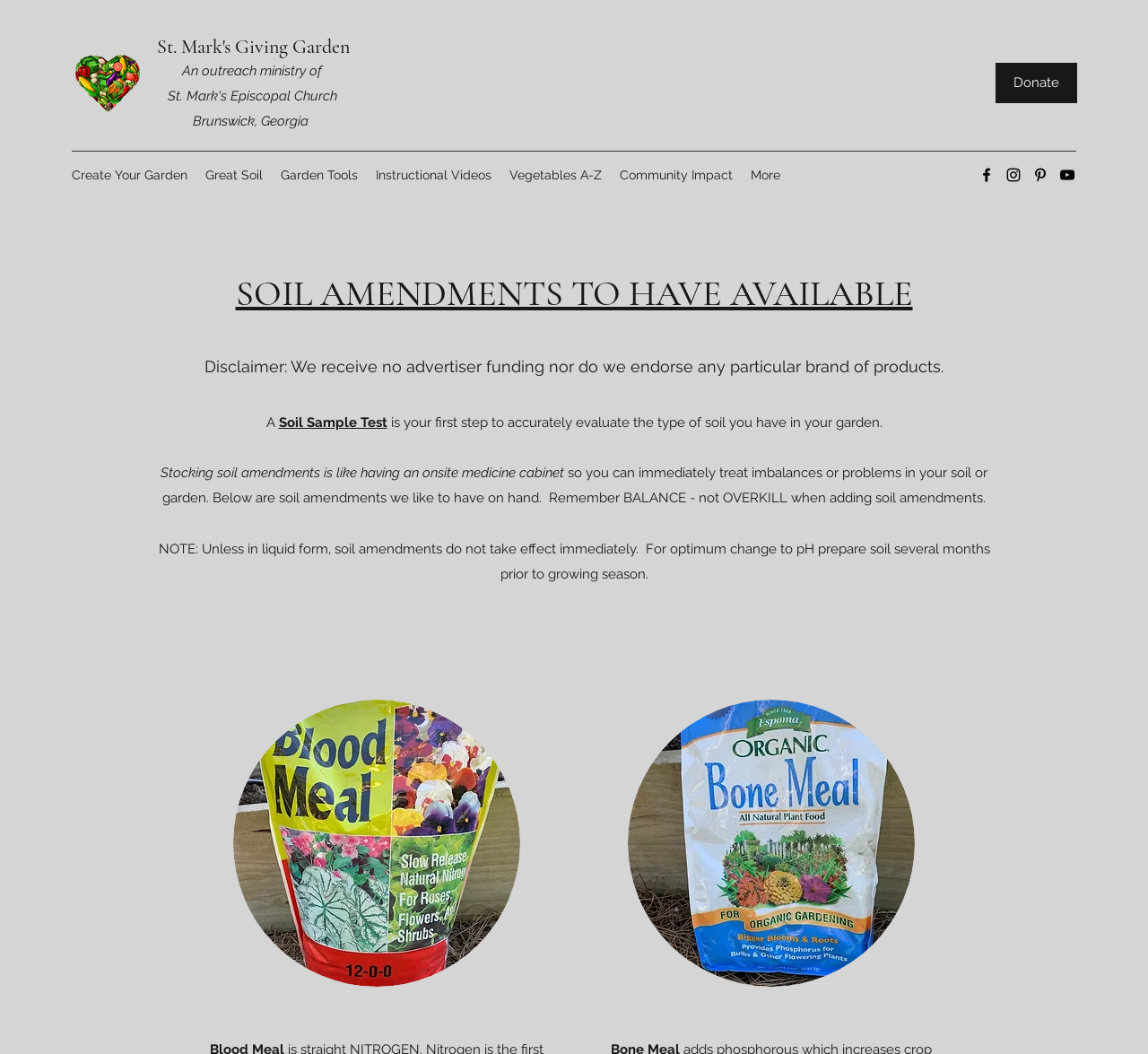How many social media platforms are listed in the Social Bar?
From the image, respond using a single word or phrase.

4